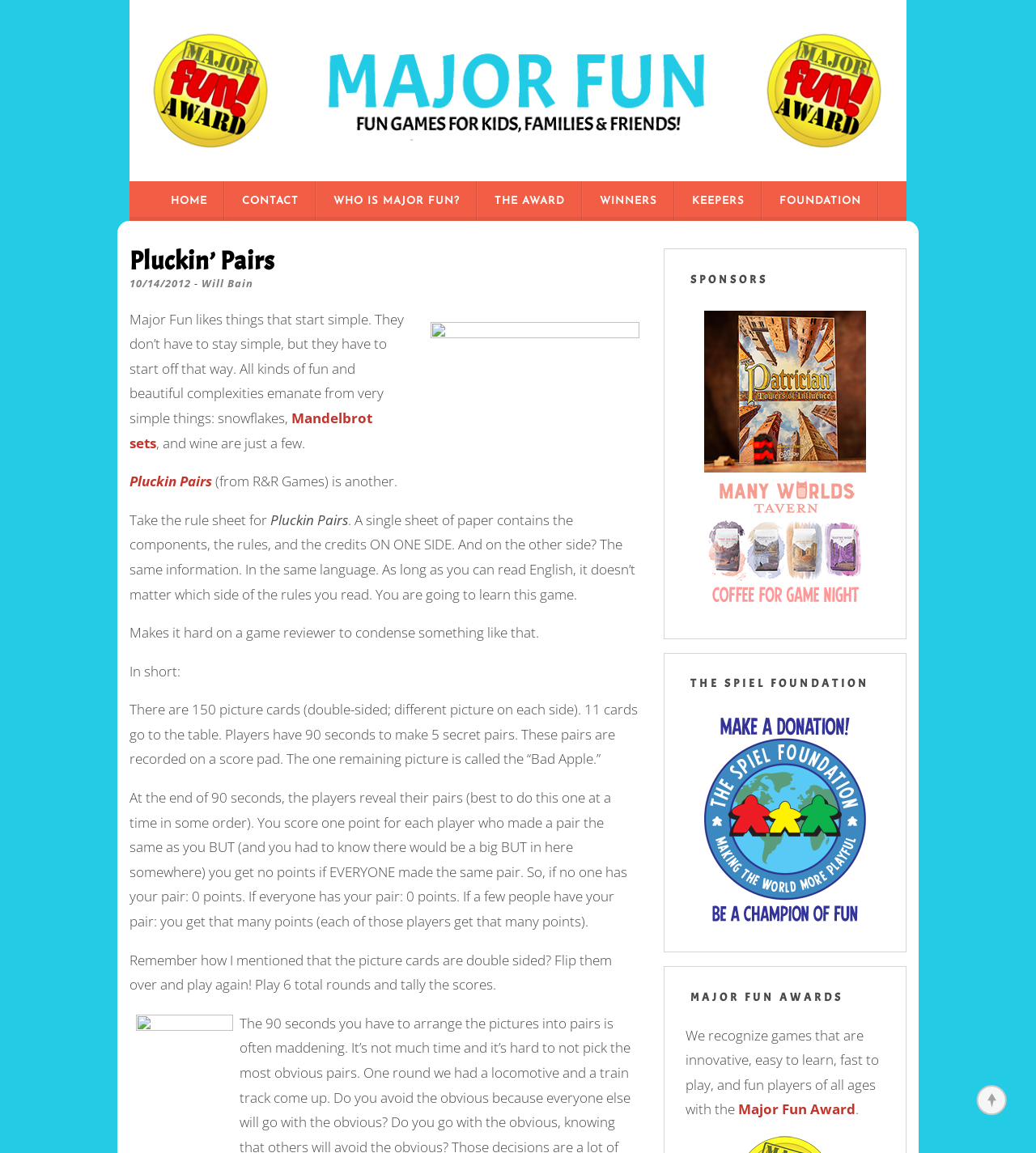Find the bounding box coordinates for the UI element whose description is: "Major Fun Award". The coordinates should be four float numbers between 0 and 1, in the format [left, top, right, bottom].

[0.712, 0.954, 0.826, 0.97]